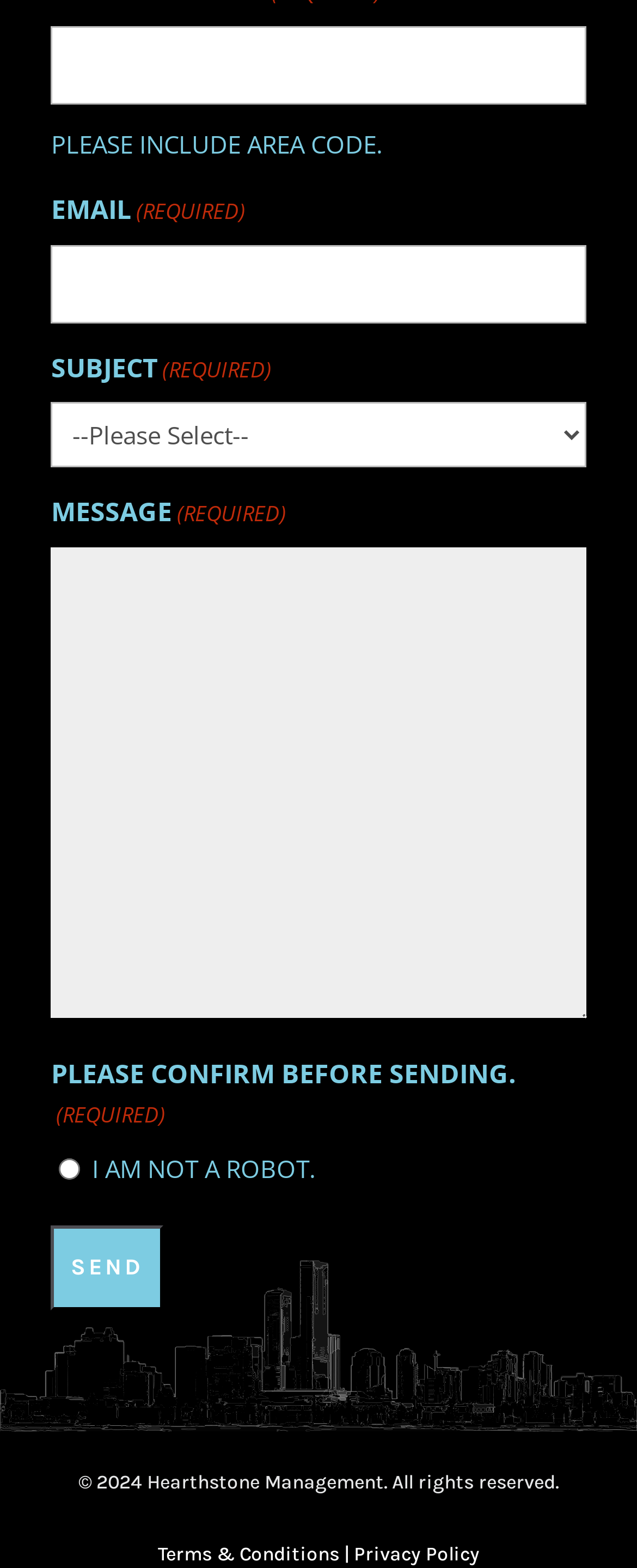With reference to the image, please provide a detailed answer to the following question: How many links are present at the bottom of the page?

The webpage has two links at the bottom, 'Terms & Conditions' and 'Privacy Policy', separated by a vertical bar.